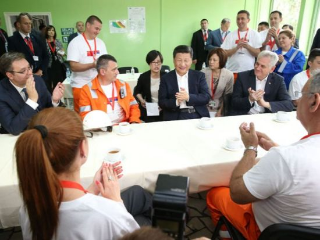Explain the contents of the image with as much detail as possible.

In a lively gathering, several individuals engage in conversation while sitting around a table adorned with cups, suggesting a casual meeting or discussion. Among the group is a central figure, identified as a prominent leader, surrounded by both officials and local representatives. Attendees include individuals in formal attire along with others dressed in work uniforms, indicating a mix of government and community members. The setting appears to be a bright room with green walls, which contributes to a positive atmosphere as they share ideas and experiences. This moment reflects a spirit of collaboration and dialogue among diverse stakeholders.